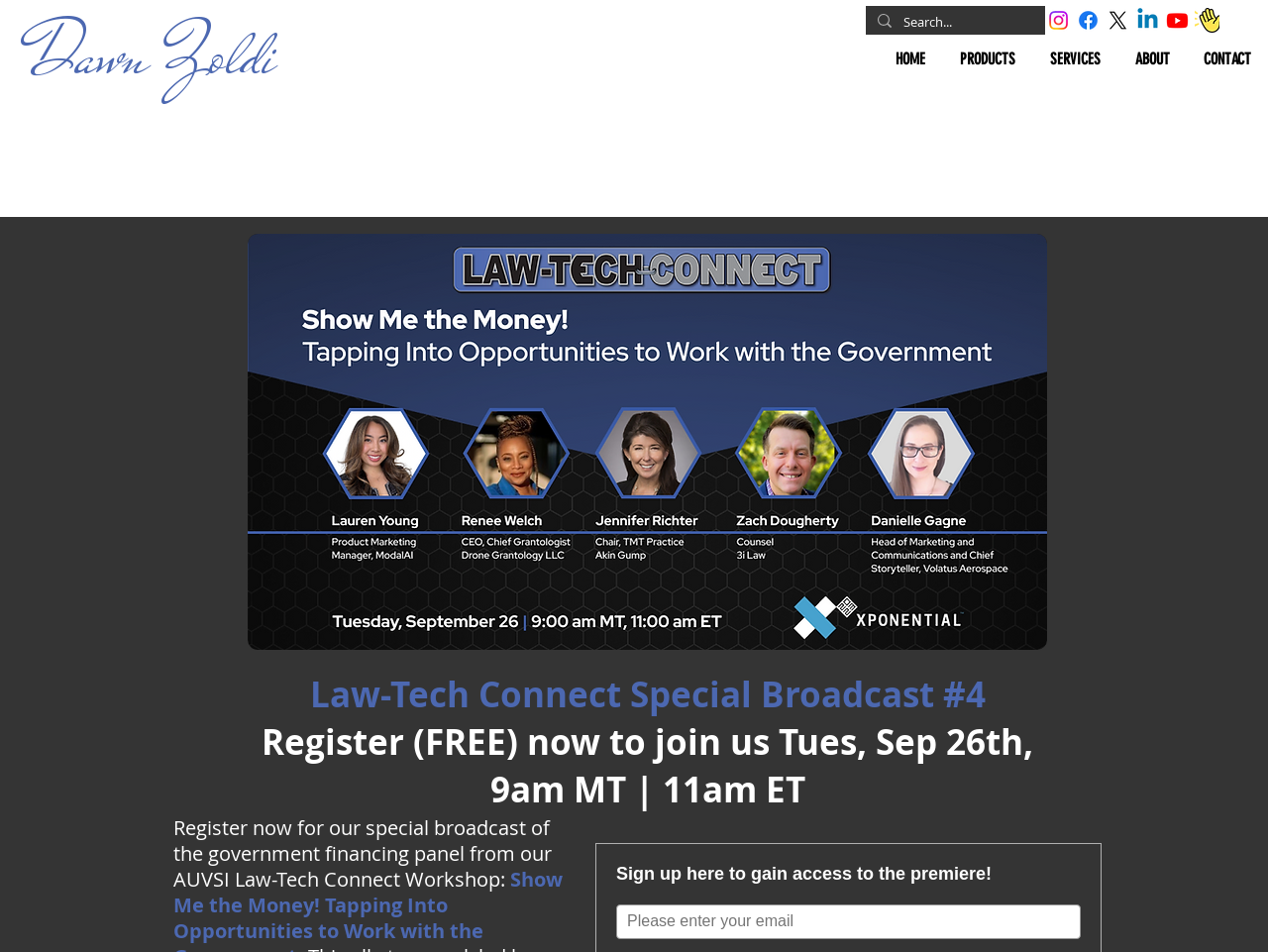Locate the bounding box coordinates of the element that should be clicked to fulfill the instruction: "Go to the home page".

[0.692, 0.049, 0.743, 0.075]